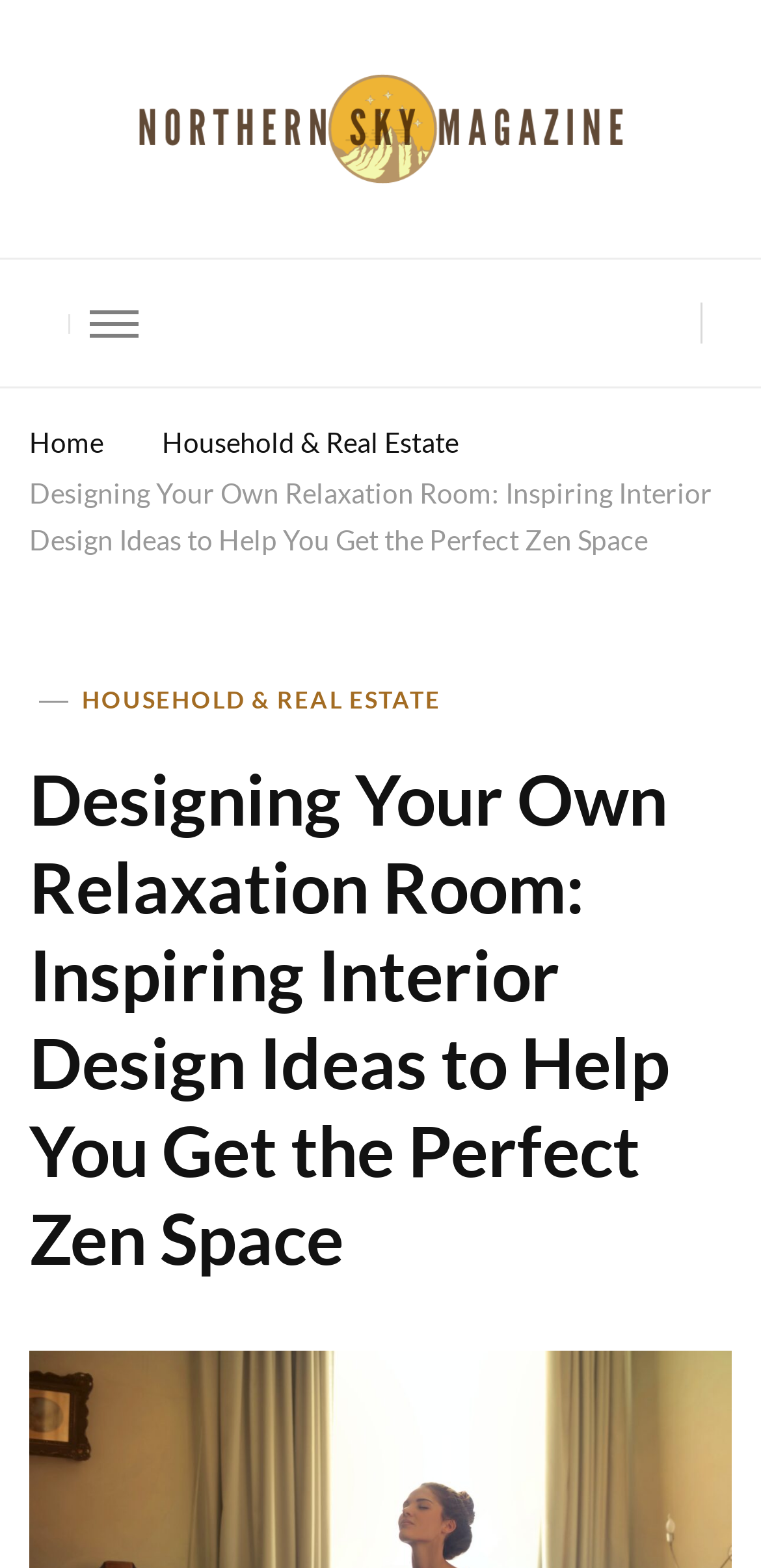Is the menu button expanded?
Please craft a detailed and exhaustive response to the question.

I found the menu button and checked its expanded state, which is set to False, indicating that it is not expanded.